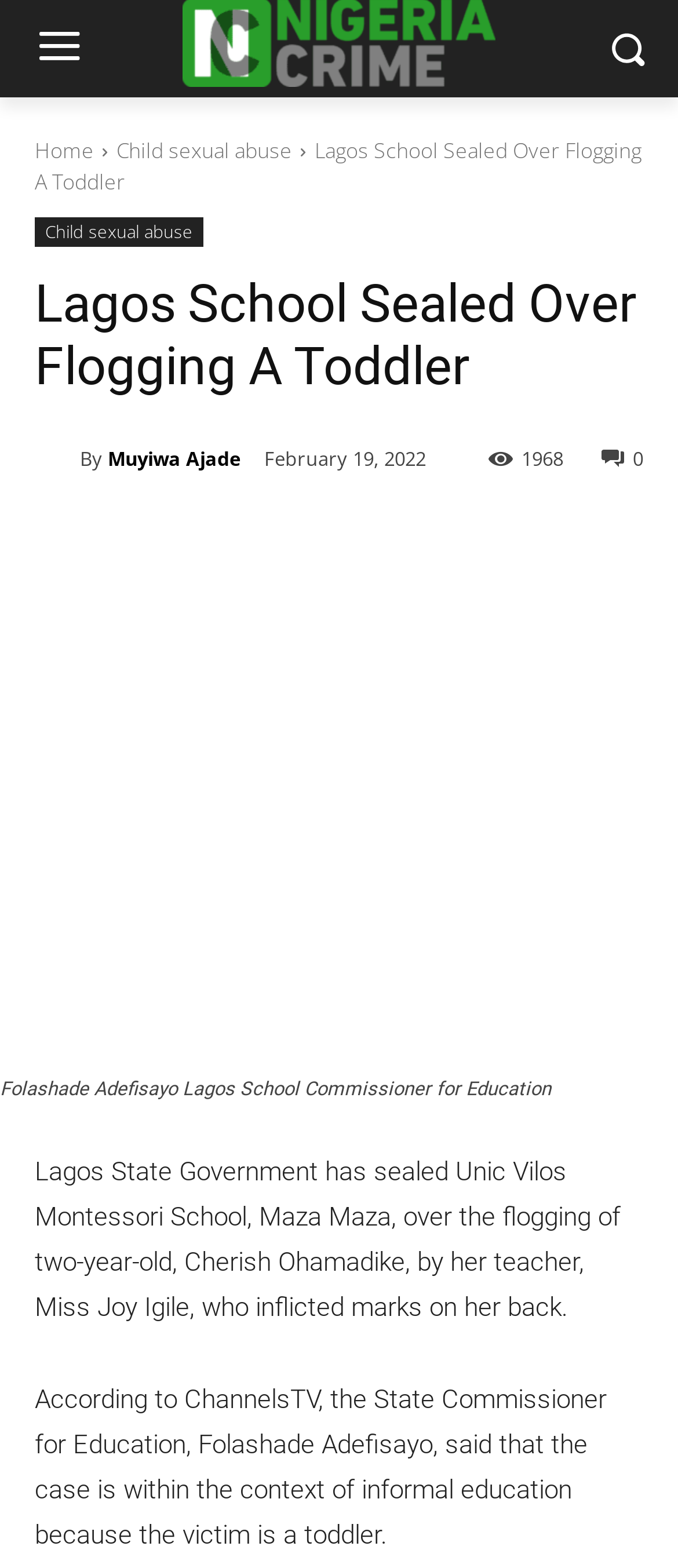Bounding box coordinates are specified in the format (top-left x, top-left y, bottom-right x, bottom-right y). All values are floating point numbers bounded between 0 and 1. Please provide the bounding box coordinate of the region this sentence describes: Sandstorm

None